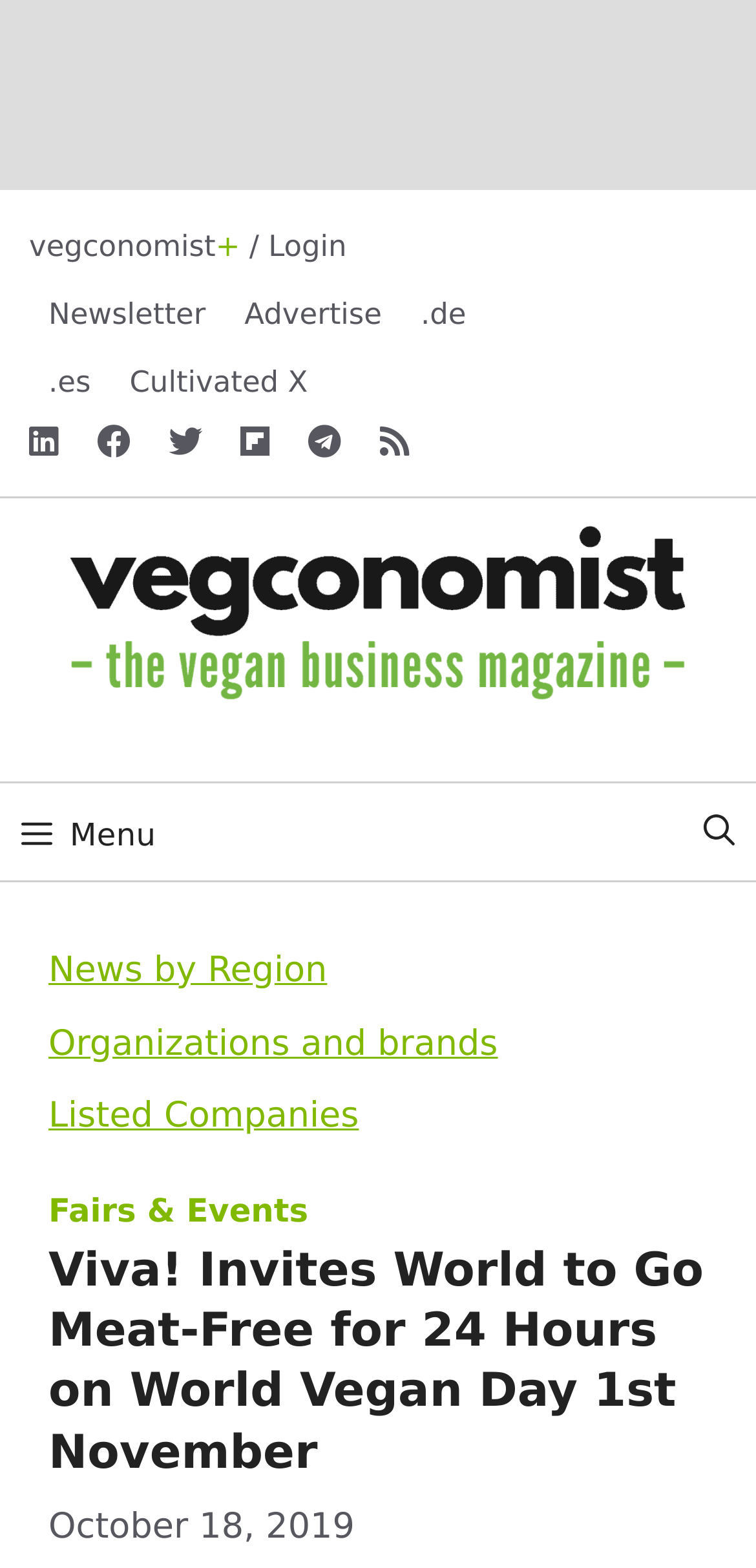Write a detailed summary of the webpage.

The webpage appears to be an article from the vegan business magazine "Vegconomist". At the top, there is a banner with the site's name and a logo. Below the banner, there is a navigation menu with a "Menu" button that can be expanded to reveal more options. To the right of the menu button, there is a search bar that can be opened.

Above the main content, there are several links to other sections of the website, including "News by Region", "Organizations and brands", and "Listed Companies". The main content is an article with the title "Viva! Invites World to Go Meat-Free for 24 Hours on World Vegan Day 1st November". The article is dated October 18, 2019.

At the top right corner, there are several social media links and a link to the newsletter. Below the article title, there is a quote from Cotton, mentioning the benefits of going vegan for 24 hours. The article itself is not fully described in the accessibility tree, but it likely contains more information about the event and its benefits.

On the top left corner, there are several language options, including English, German, and Spanish. There is also a link to "Cultivated X", which may be a related website or section.